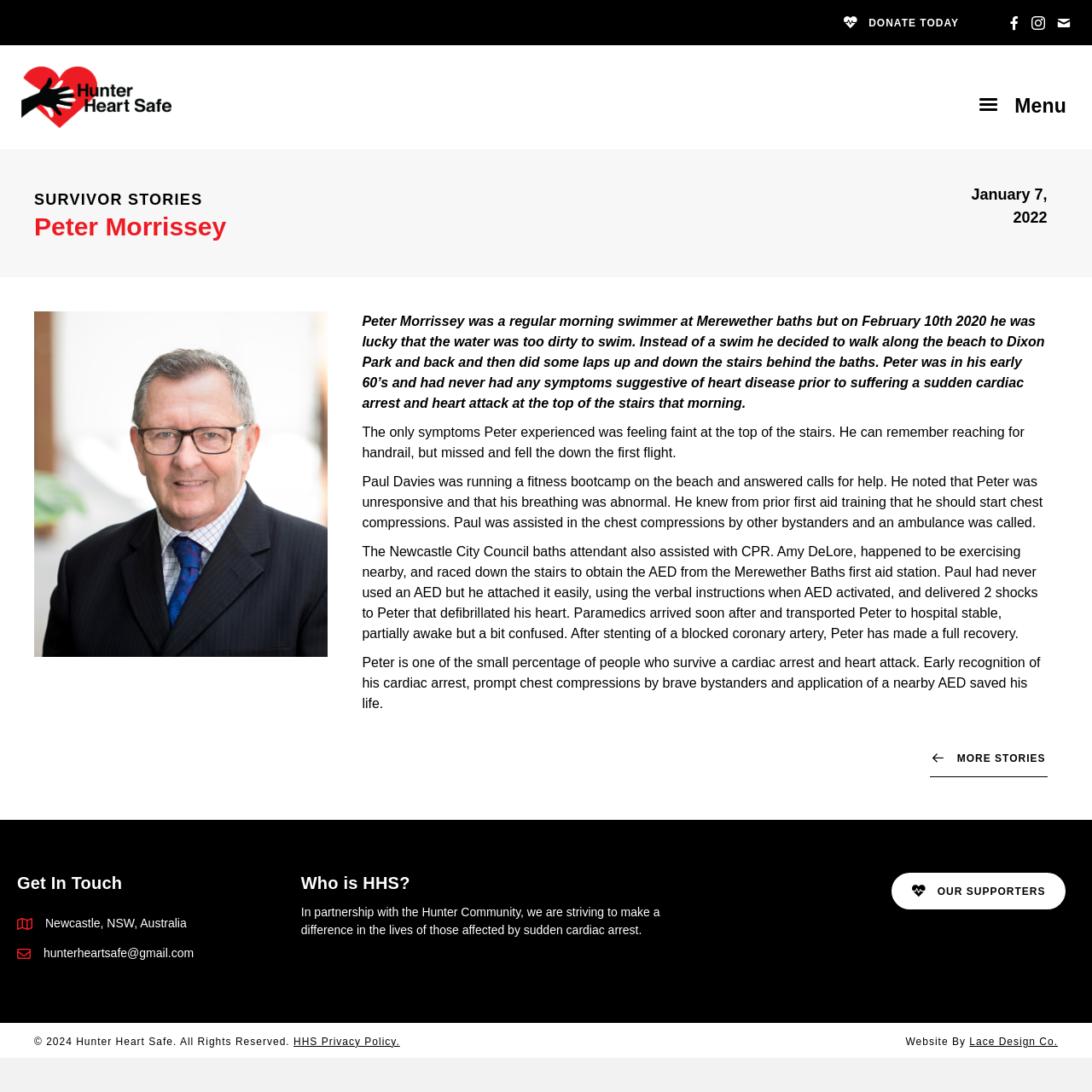Please identify the bounding box coordinates of the element that needs to be clicked to perform the following instruction: "Read the SURVIVOR STORIES link".

[0.031, 0.175, 0.185, 0.191]